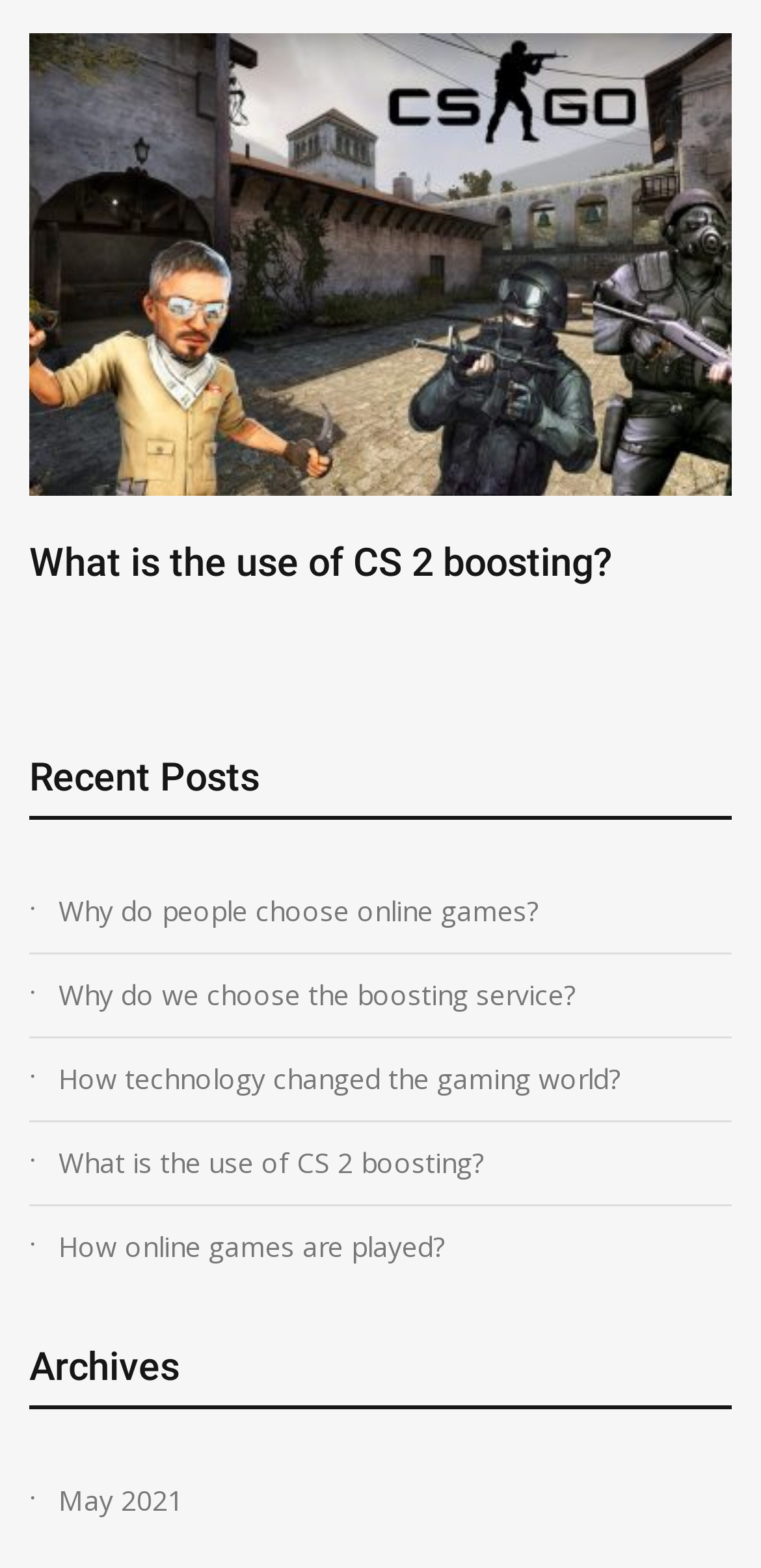How many headings are there on the webpage?
Your answer should be a single word or phrase derived from the screenshot.

3